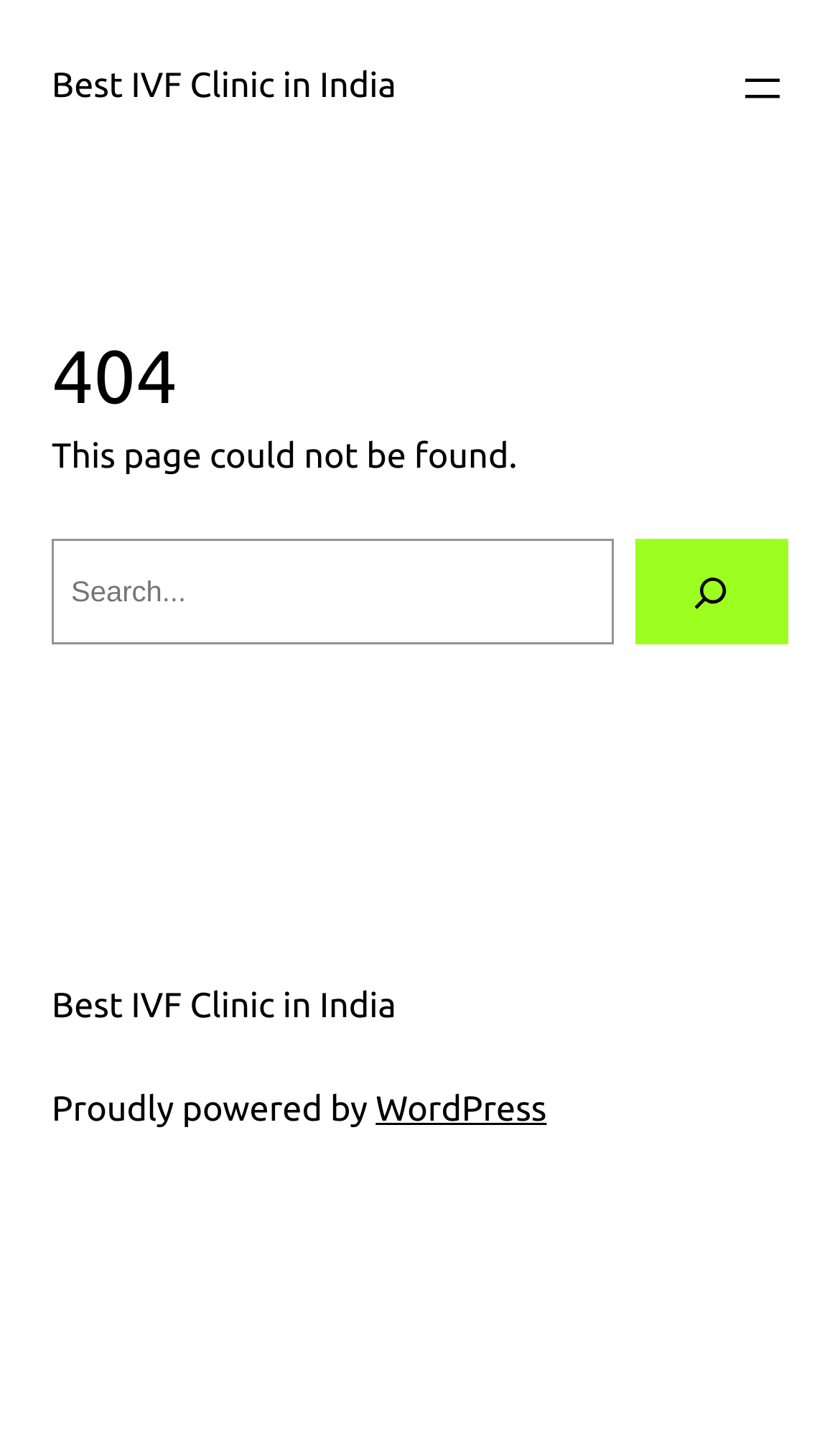Give a short answer to this question using one word or a phrase:
How many links are there in the main section?

2